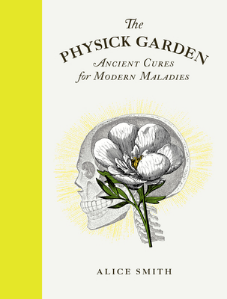What is the subtitle of the book?
By examining the image, provide a one-word or phrase answer.

Ancient Cures for Modern Maladies